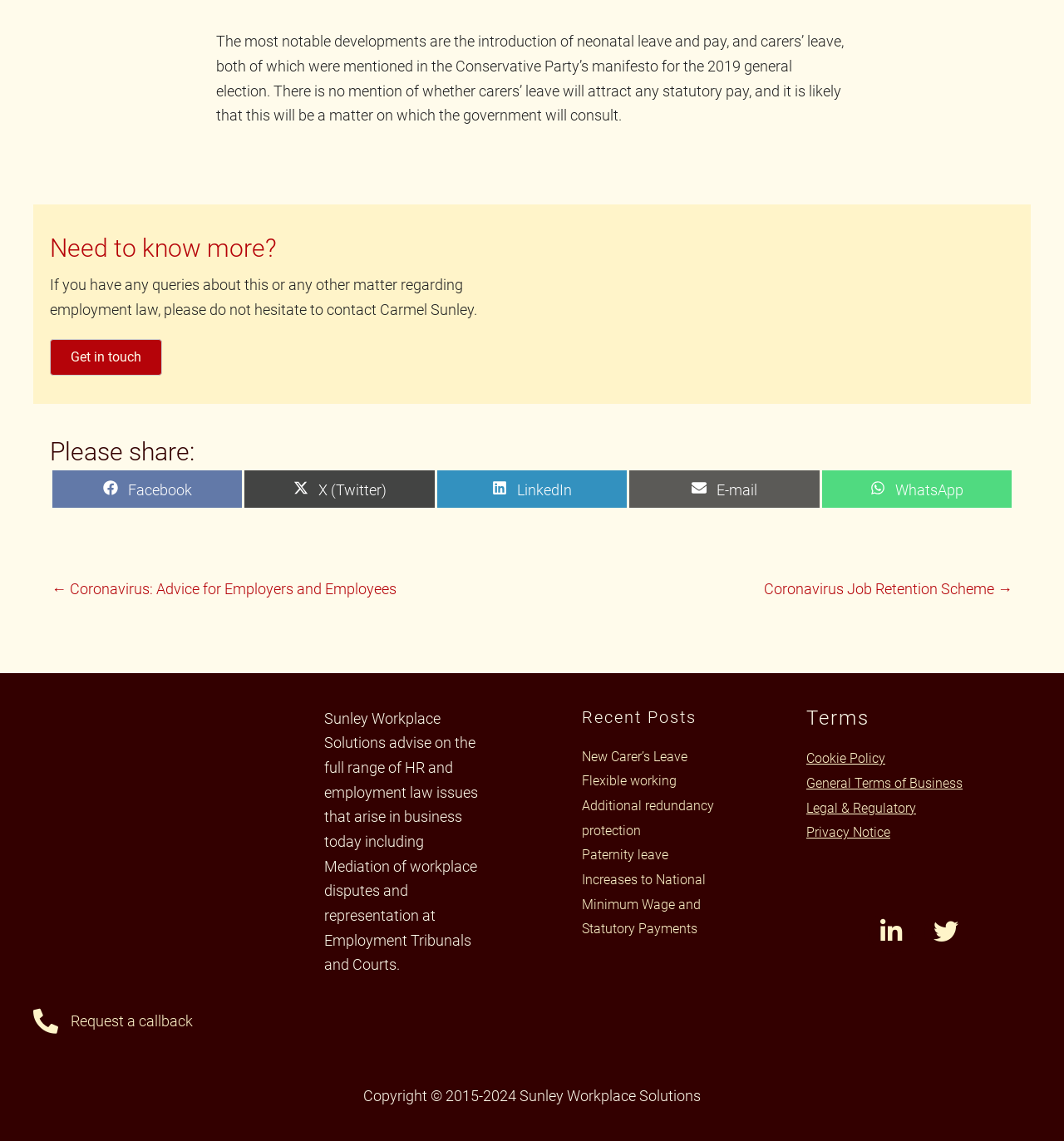Identify the bounding box coordinates for the region of the element that should be clicked to carry out the instruction: "Read about New Carer’s Leave". The bounding box coordinates should be four float numbers between 0 and 1, i.e., [left, top, right, bottom].

[0.547, 0.656, 0.646, 0.67]